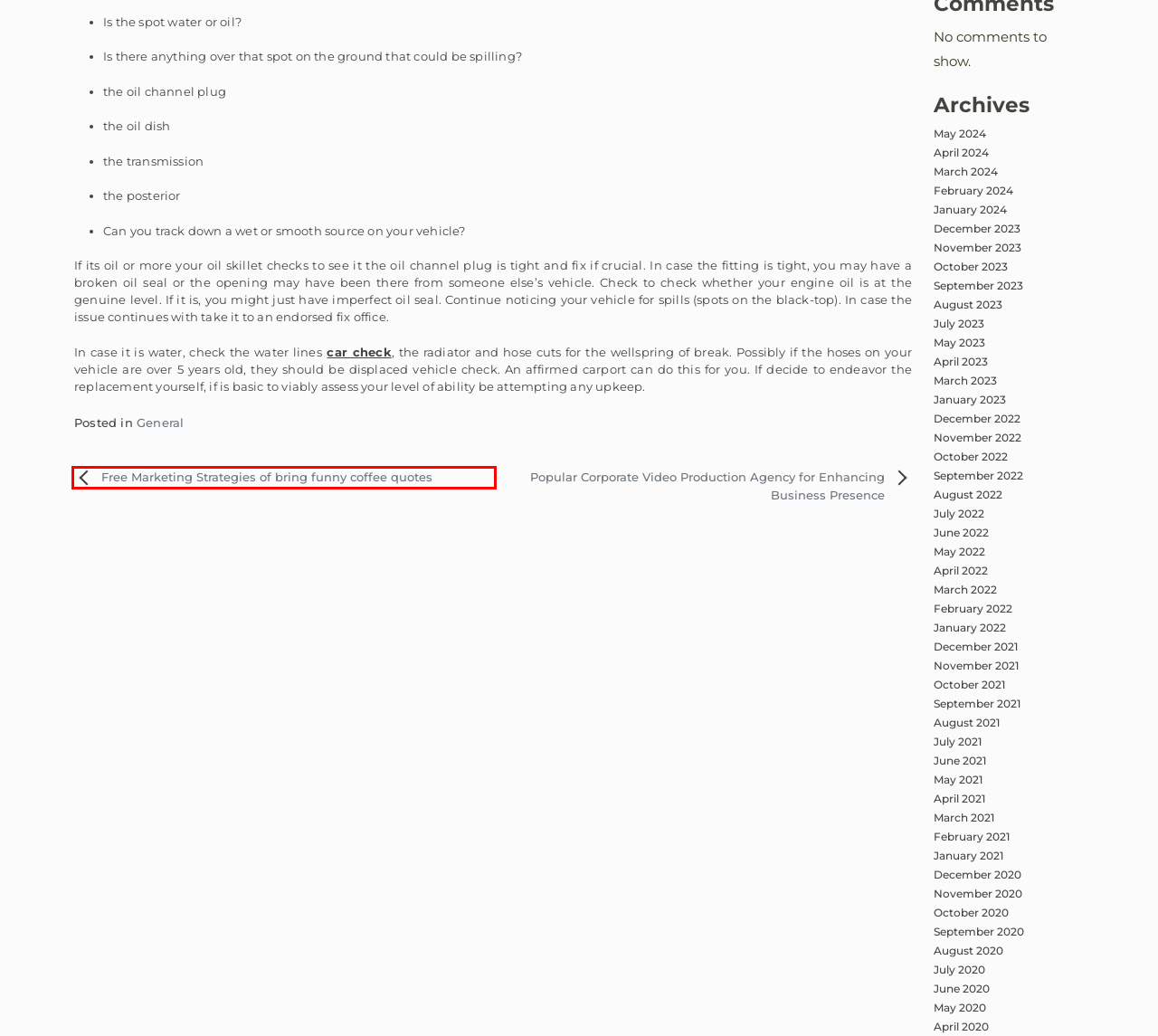Analyze the given webpage screenshot and identify the UI element within the red bounding box. Select the webpage description that best matches what you expect the new webpage to look like after clicking the element. Here are the candidates:
A. April 2020 – Rock Tribune
B. September 2022 – Rock Tribune
C. November 2021 – Rock Tribune
D. June 2020 – Rock Tribune
E. August 2021 – Rock Tribune
F. February 2024 – Rock Tribune
G. December 2021 – Rock Tribune
H. Free Marketing Strategies of bring funny coffee quotes – Rock Tribune

H